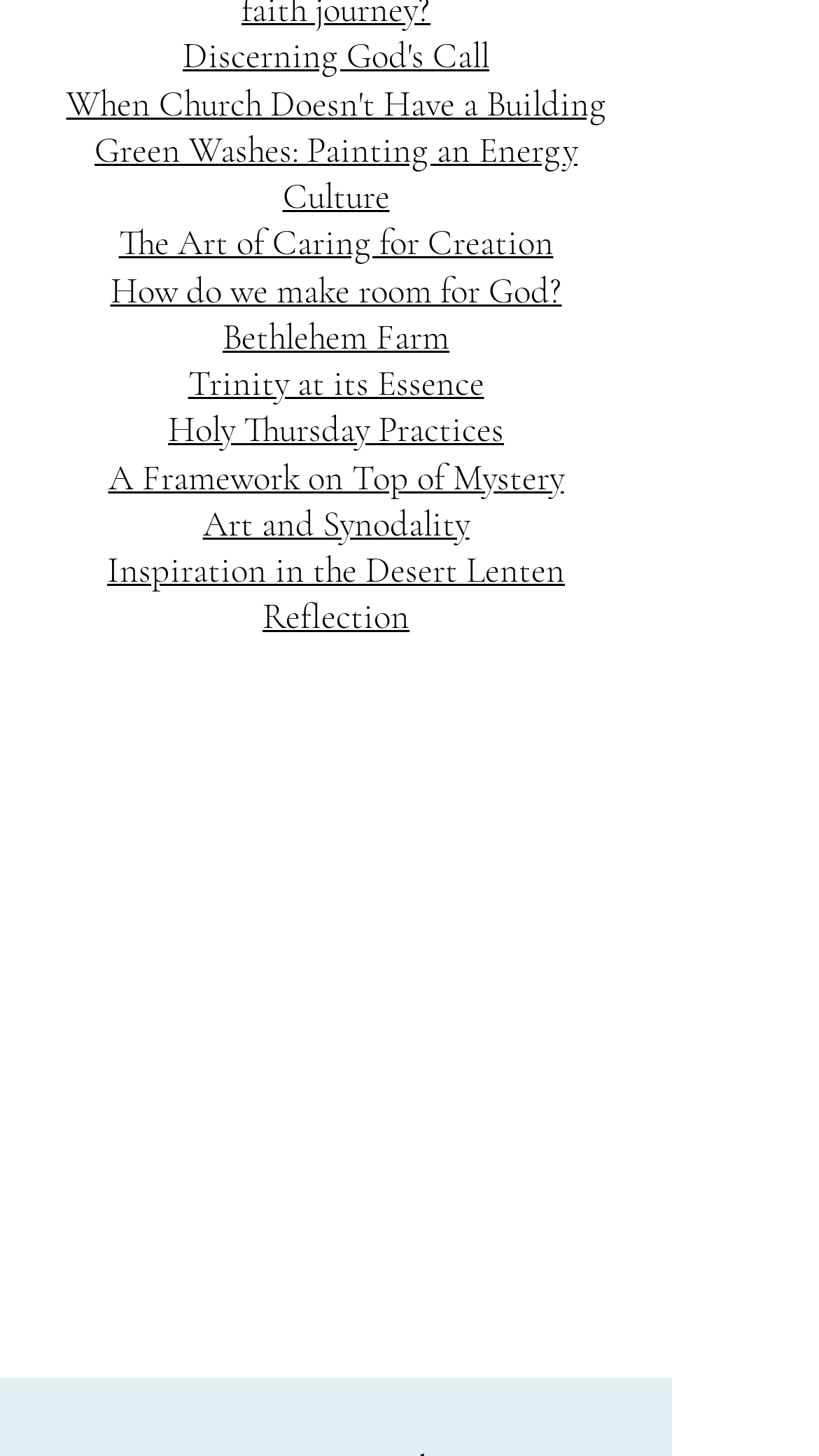Extract the bounding box coordinates of the UI element described by: "Discerning God's Call". The coordinates should include four float numbers ranging from 0 to 1, e.g., [left, top, right, bottom].

[0.223, 0.021, 0.597, 0.054]